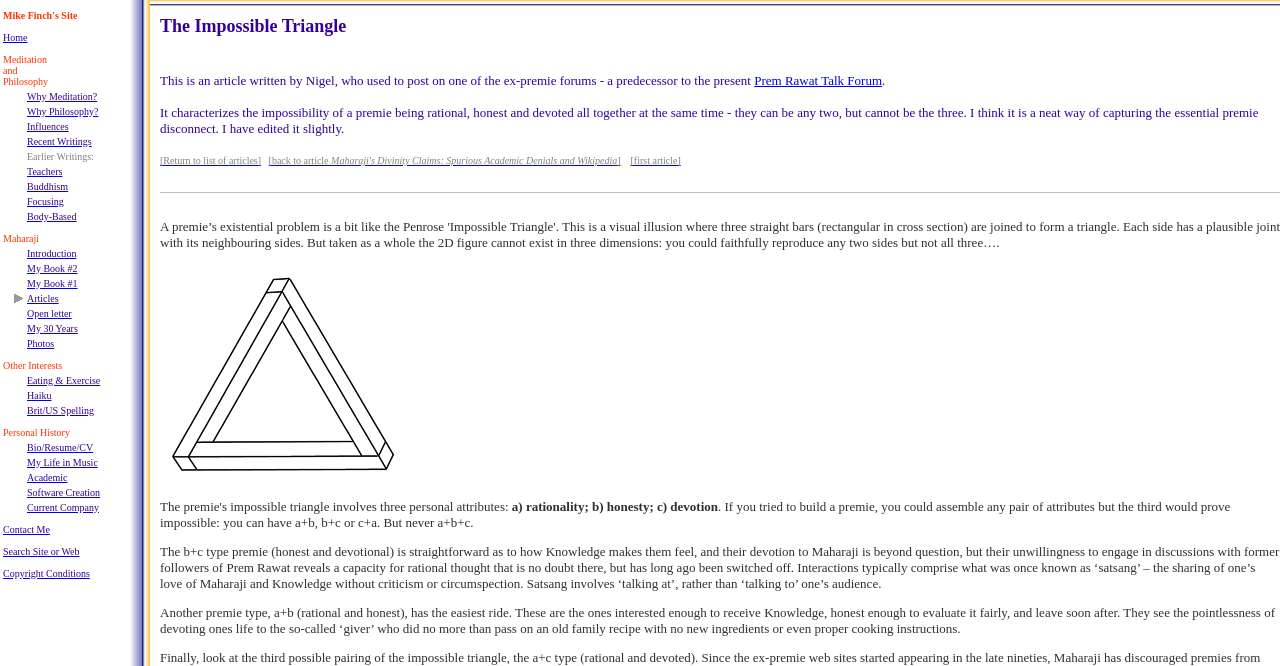Refer to the image and provide a thorough answer to this question:
What is the category of the link 'Teachers'?

I found the link 'Teachers' in the ninth row of the table, which is under the category 'Buddhism'. This suggests that the category of the link is related to Buddhism.